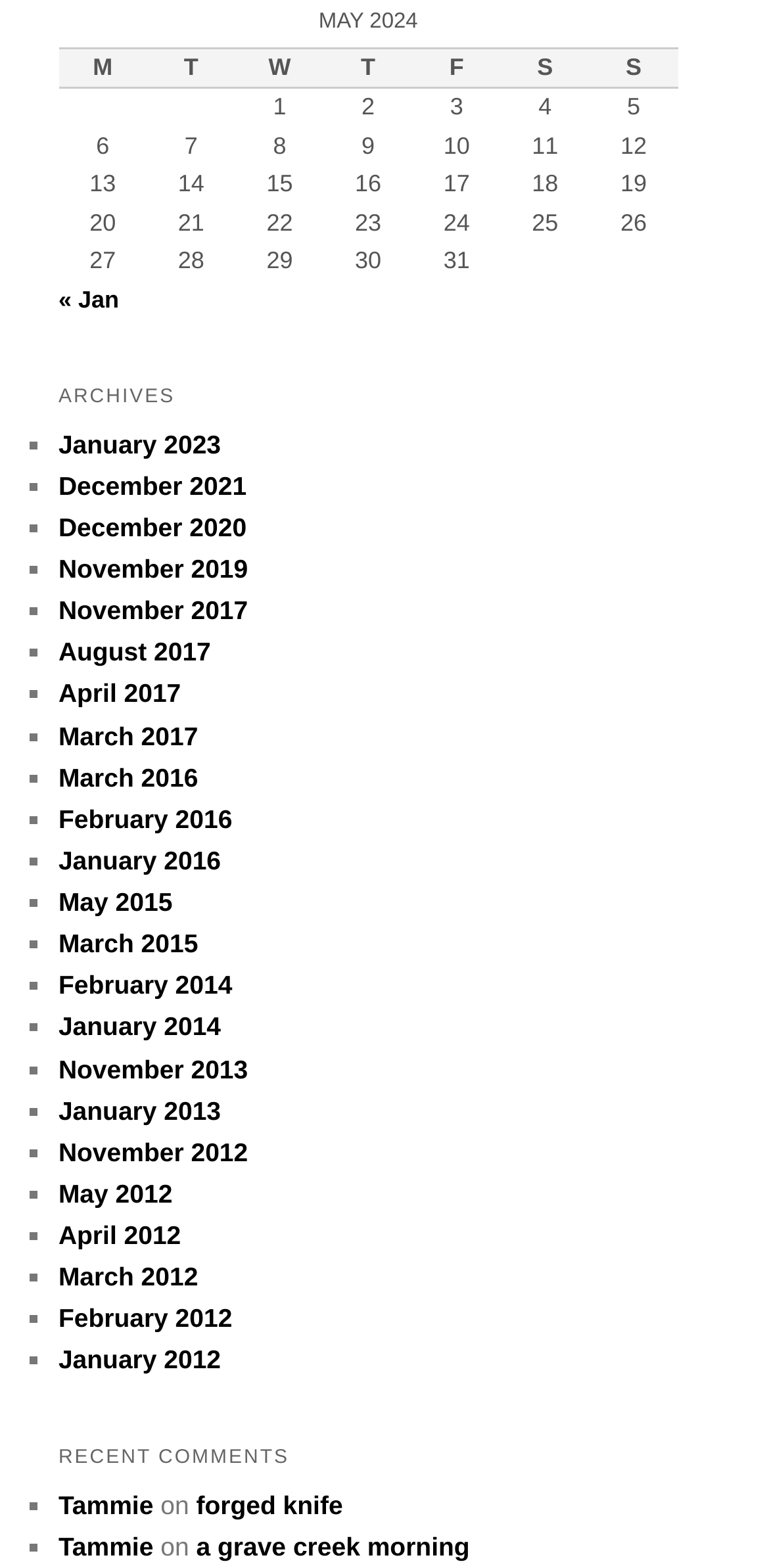Specify the bounding box coordinates of the region I need to click to perform the following instruction: "Go to the 'November 2019' page". The coordinates must be four float numbers in the range of 0 to 1, i.e., [left, top, right, bottom].

[0.076, 0.353, 0.322, 0.372]